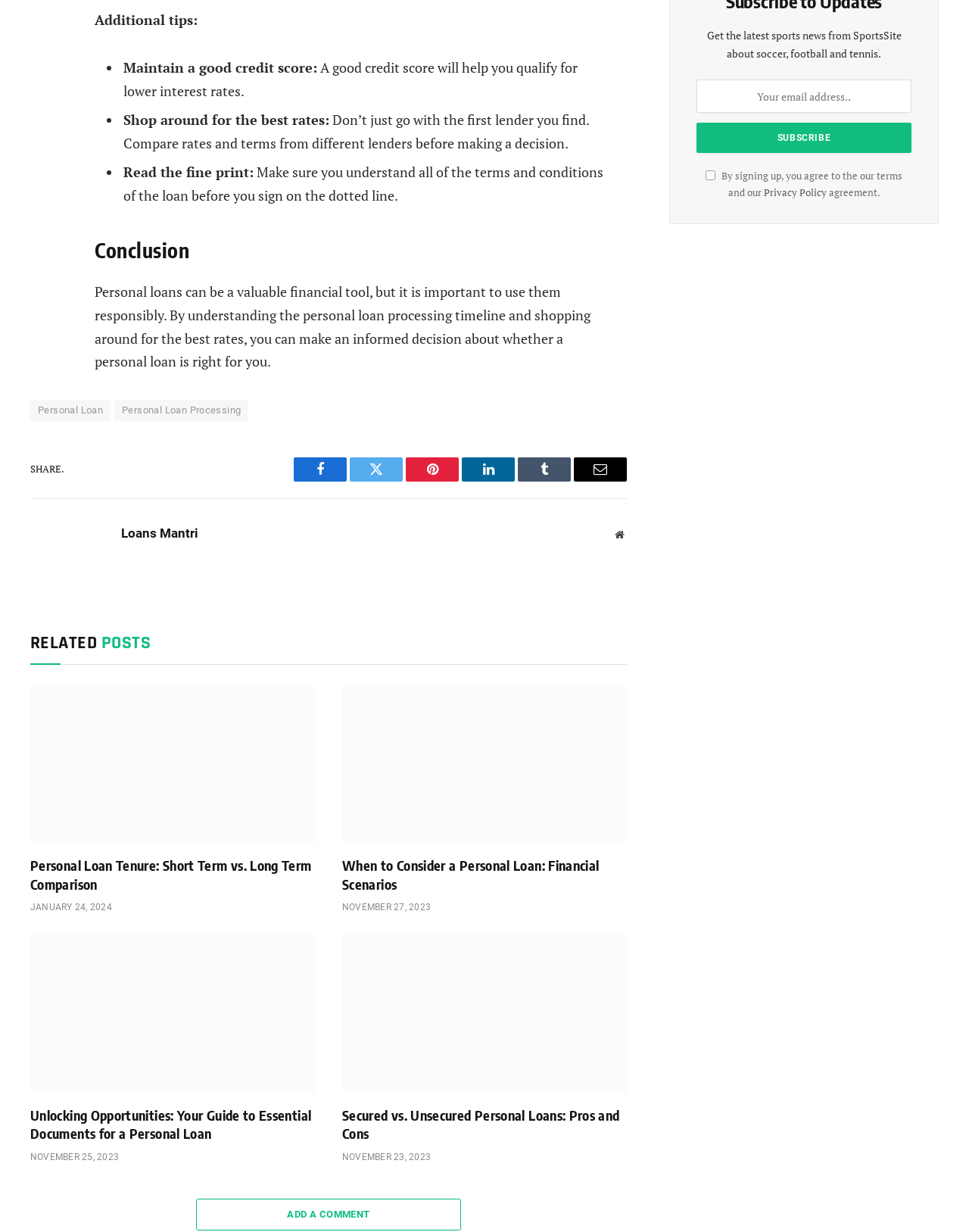How many related posts are listed on the webpage?
Kindly answer the question with as much detail as you can.

By examining the webpage, I count four related posts listed, each with a heading, link, and image.